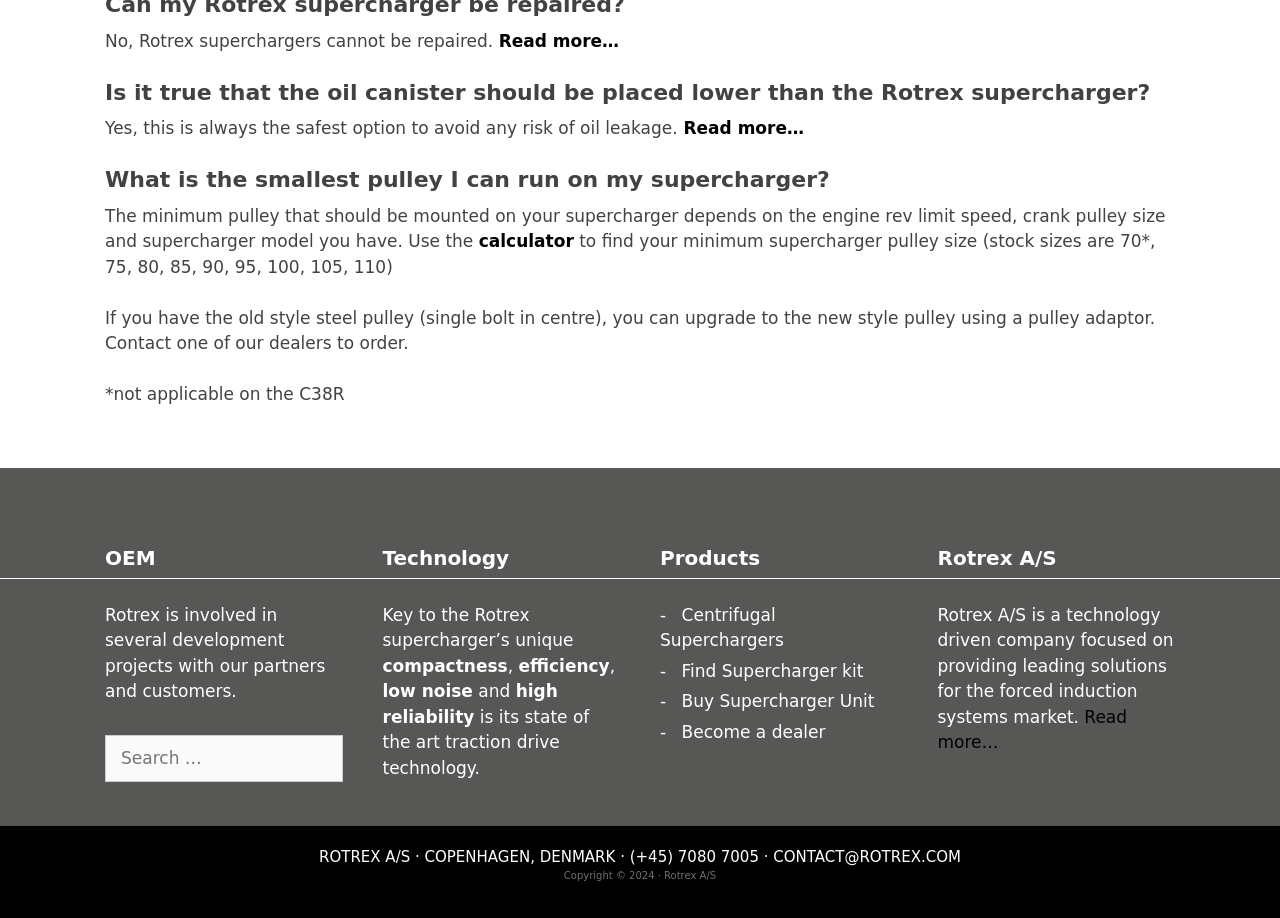What is the purpose of the search box?
Answer the question in as much detail as possible.

The search box is located below the 'OEM' heading and has a label 'Search for:' which suggests that it is used to search for content related to Rotrex superchargers or OEM.